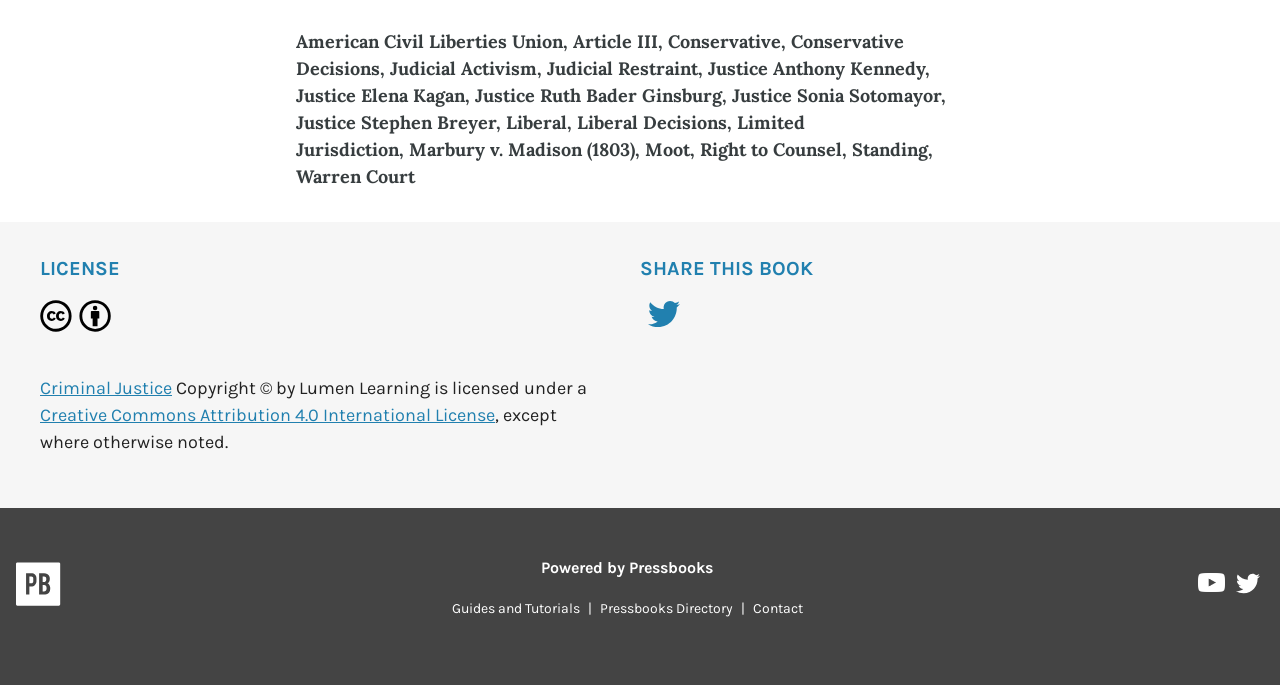Please determine the bounding box coordinates of the element's region to click for the following instruction: "Share this book on Twitter".

[0.5, 0.438, 0.538, 0.495]